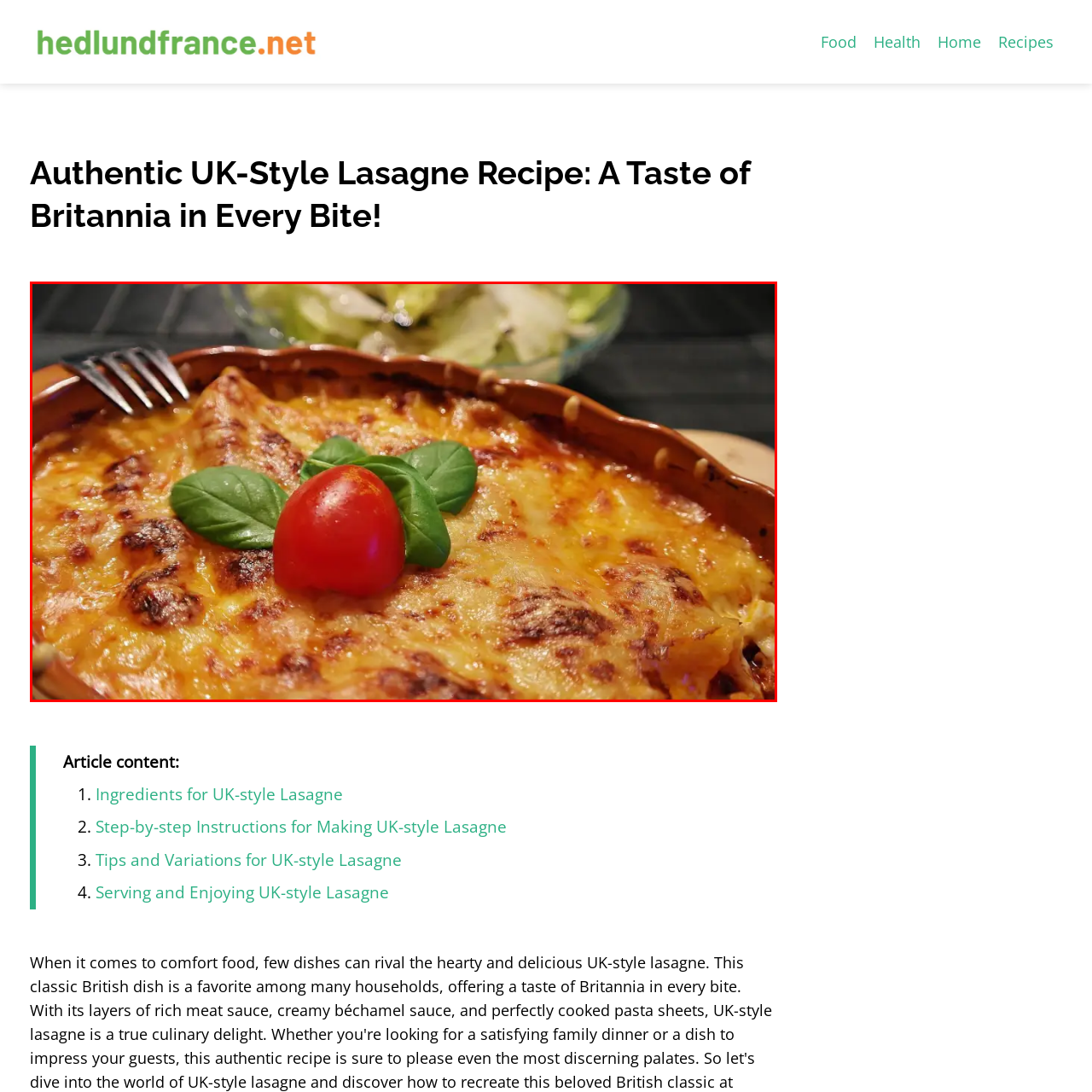Describe in detail the portion of the image that is enclosed within the red boundary.

Enjoy a delicious serving of Authentic UK-Style Lasagne, perfectly baked to a golden perfection. The lasagne is layered generously with rich, savory ingredients, topped with a vibrant, red cherry tomato and fresh basil leaves for a pop of color and freshness. The inviting aroma suggests a blend of classic flavors that remind you of home-cooked meals. In the background, a light salad complements the dish, creating a balanced and appetizing presentation. This image captures not just a meal, but a delightful culinary experience that embodies the essence of British comfort food.